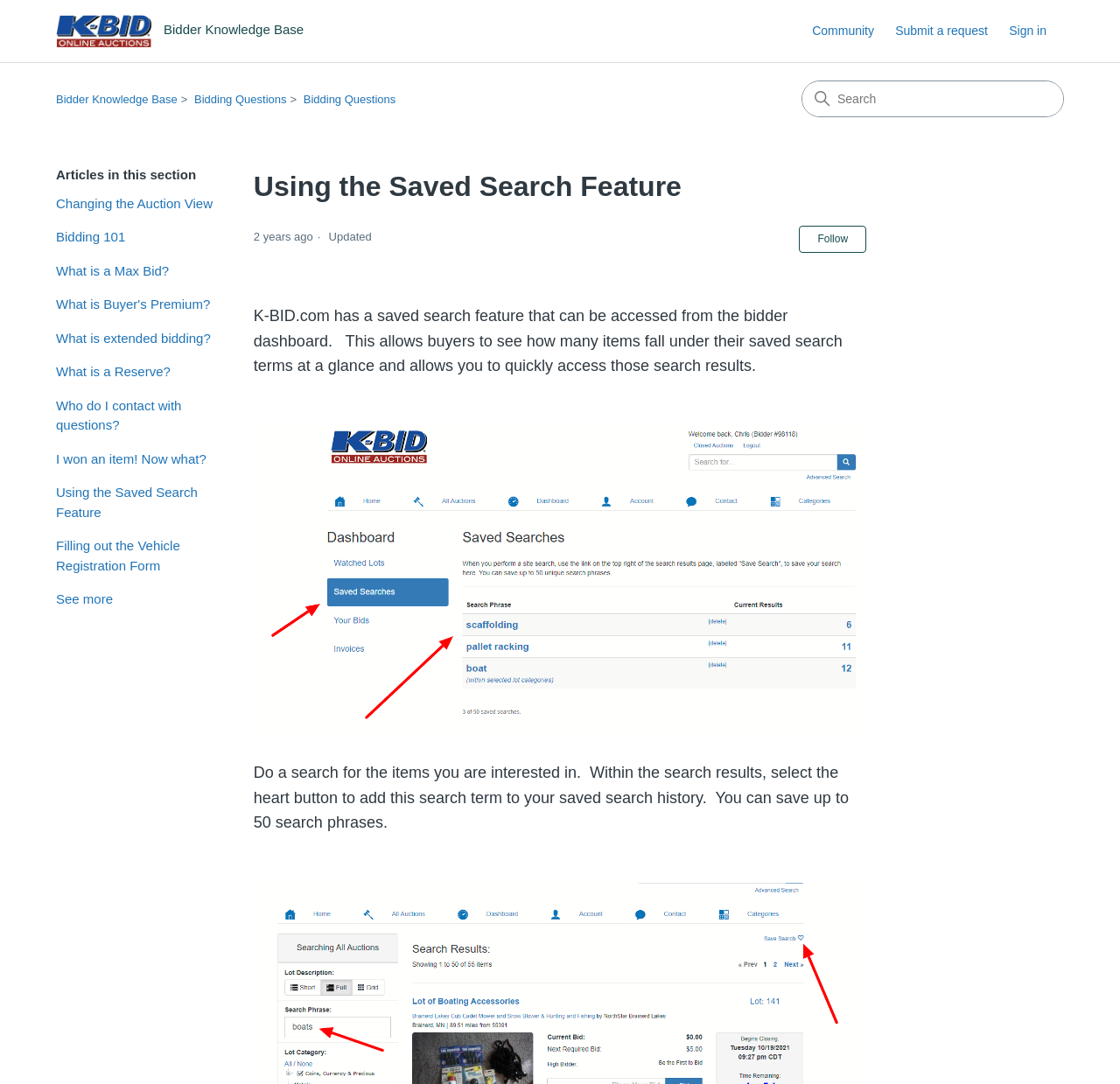What is the purpose of the saved search feature? Based on the image, give a response in one word or a short phrase.

To see items falling under search terms